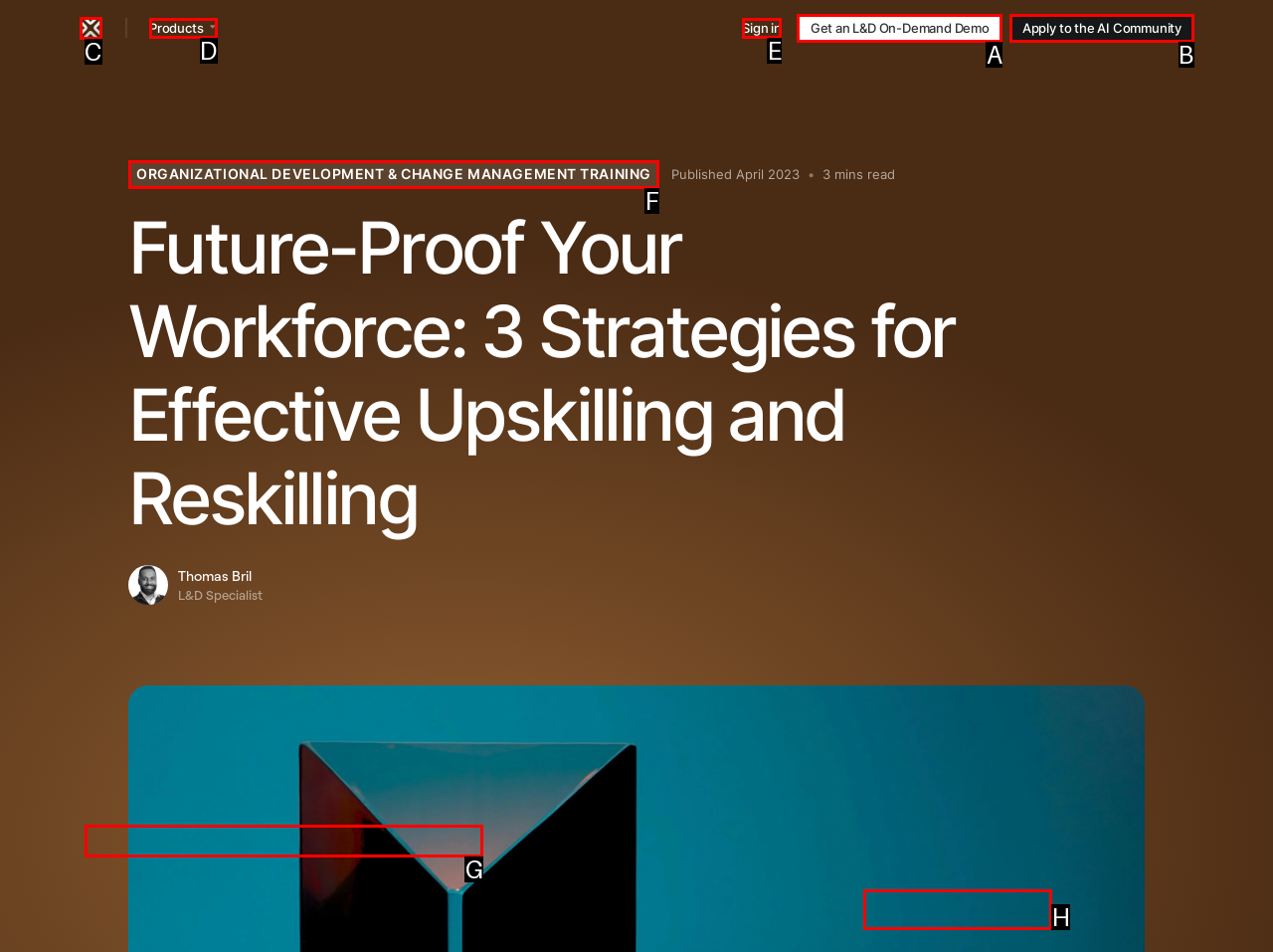Select the appropriate HTML element that needs to be clicked to execute the following task: Sign in to the platform. Respond with the letter of the option.

E